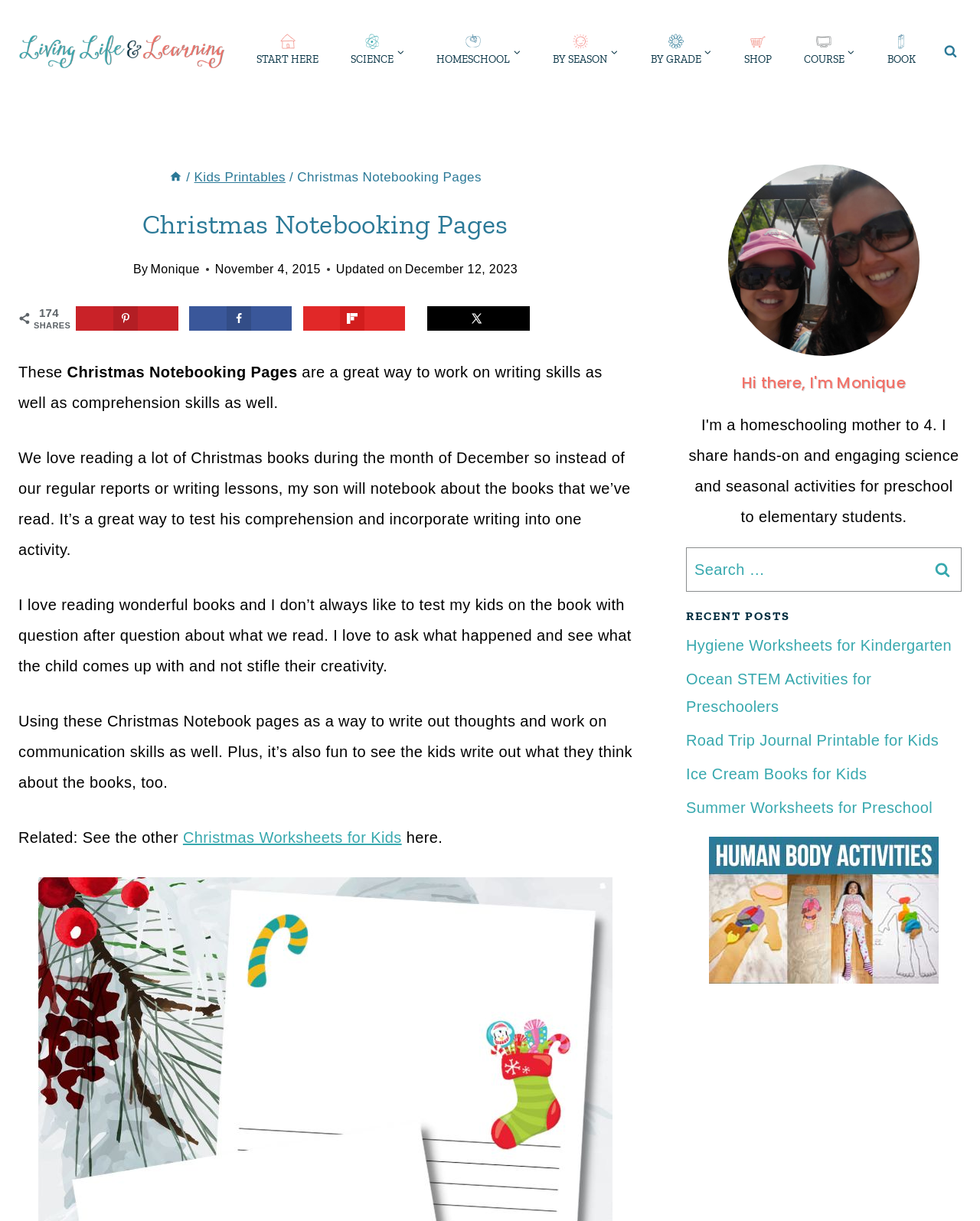Provide the bounding box coordinates of the HTML element described as: "Media". The bounding box coordinates should be four float numbers between 0 and 1, i.e., [left, top, right, bottom].

None